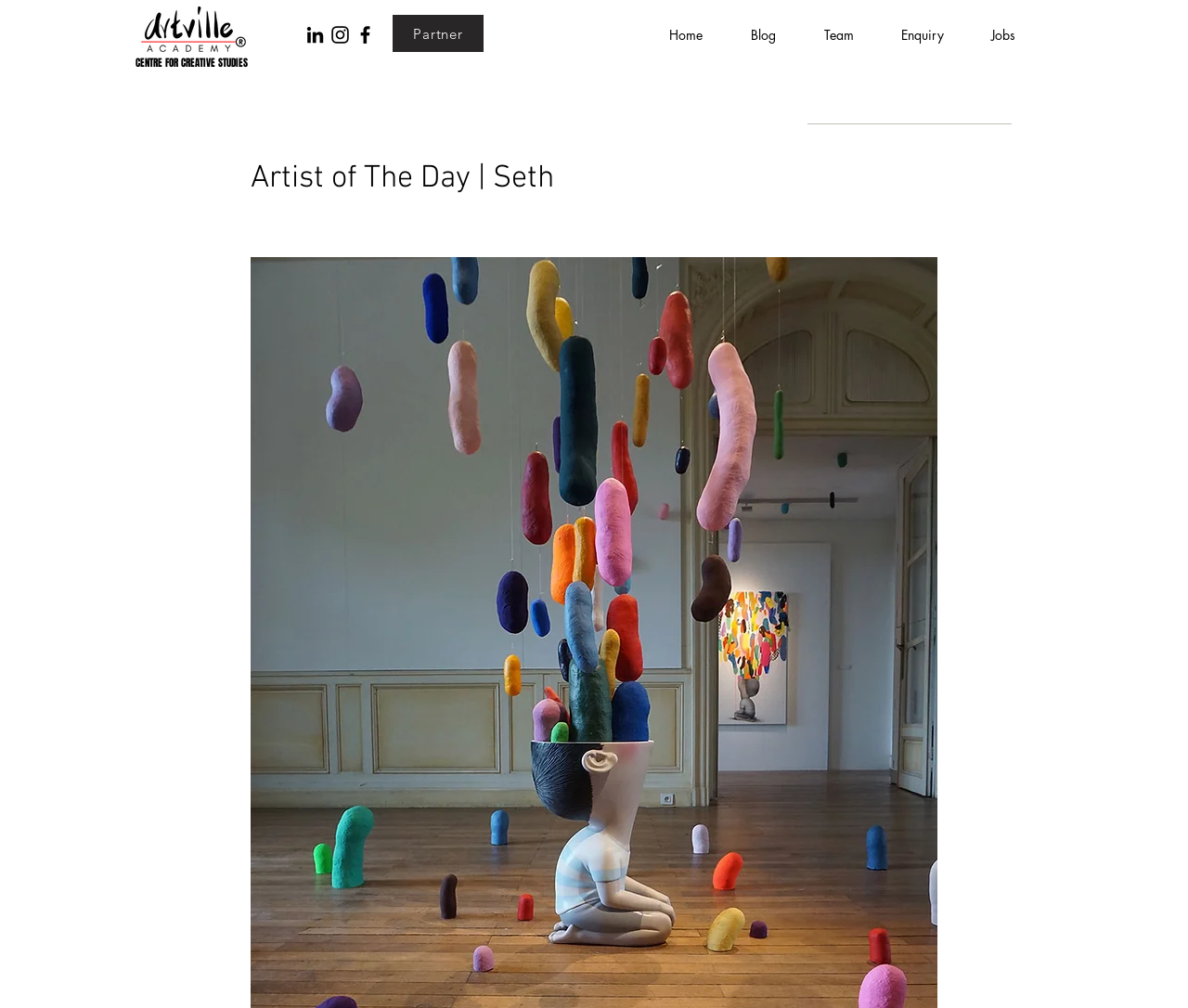Respond with a single word or phrase for the following question: 
What social media platforms are linked on the webpage?

LinkedIn, Instagram, Facebook